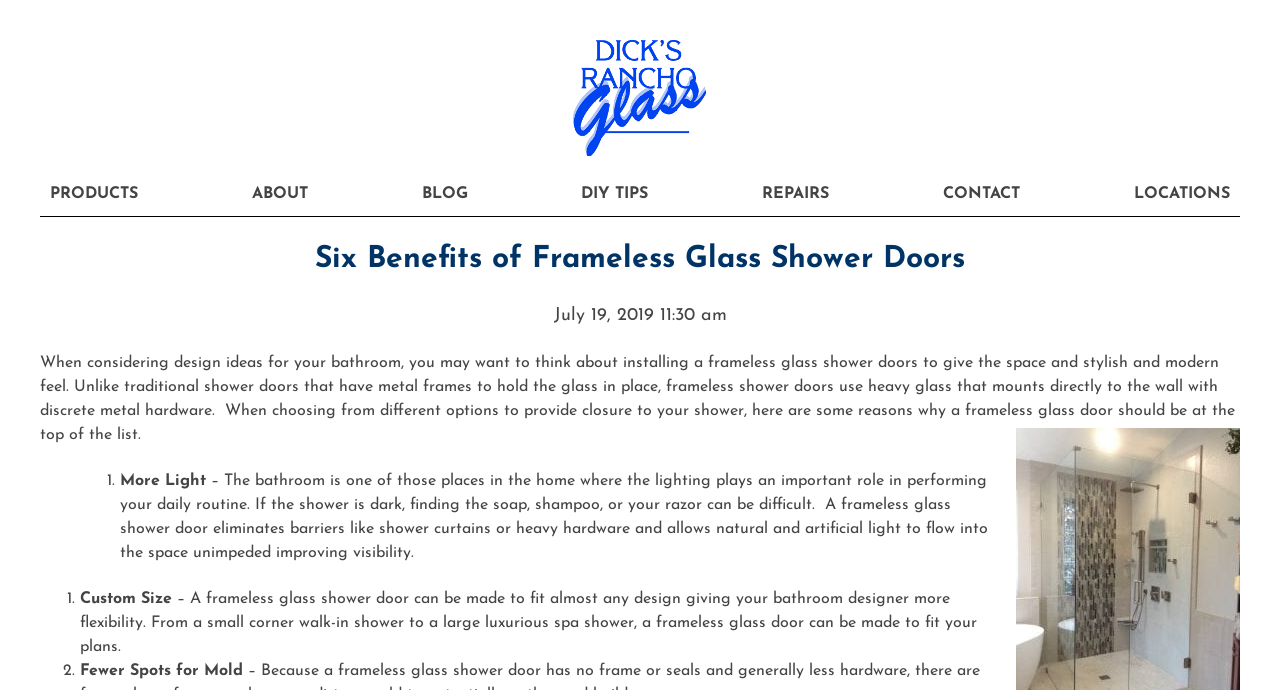What is the company name?
Carefully examine the image and provide a detailed answer to the question.

The company name can be found in the title of the webpage, 'Reasons to Get Frameless Glass Shower Doors | Dick's Rancho Glass', which indicates that the webpage is related to Dick's Rancho Glass.